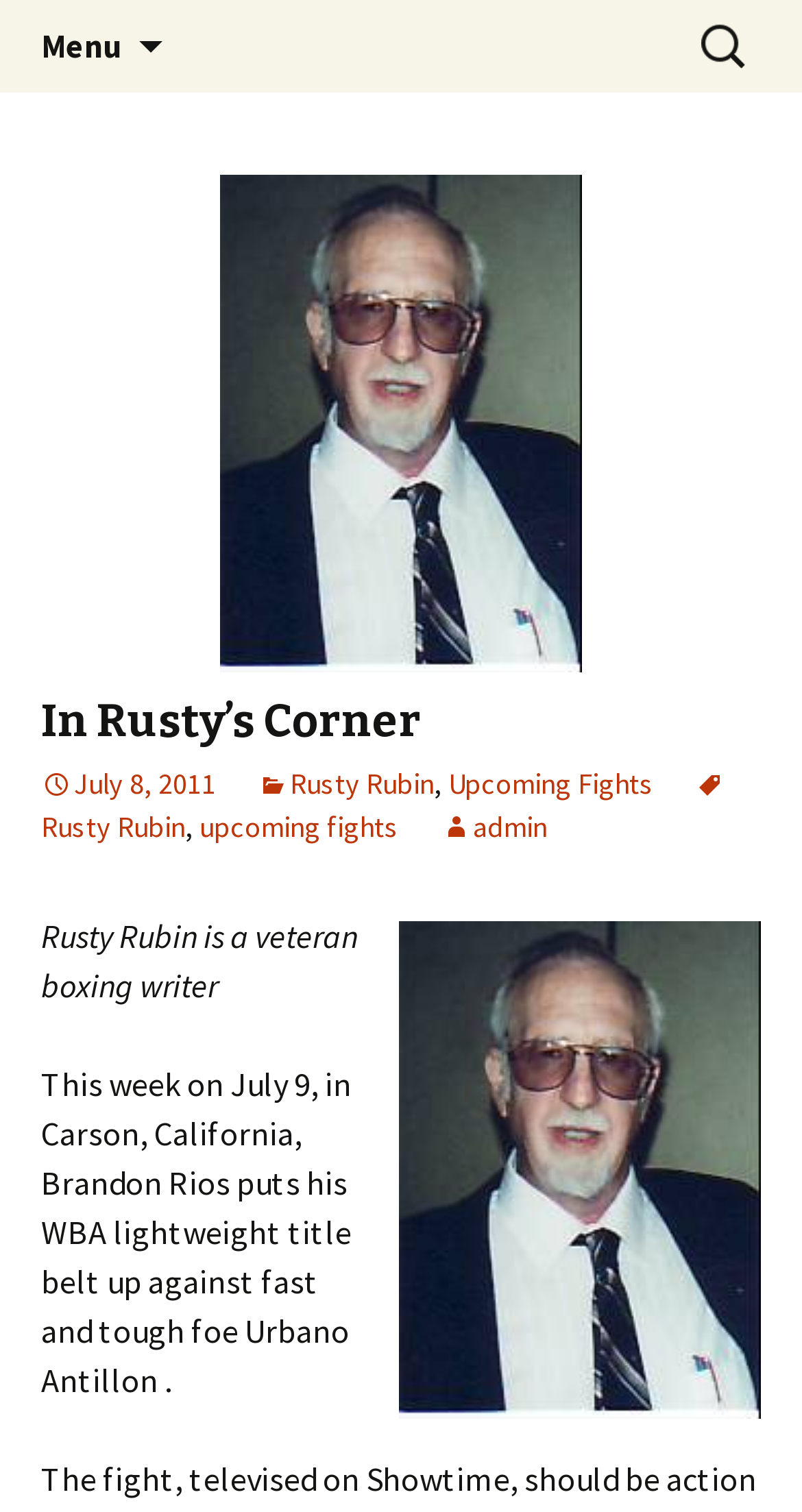Detail the features and information presented on the webpage.

The webpage is about David Martinez Boxing, specifically featuring Rusty's Corner, a journal of a boxing historian. At the top, there is a heading "David Martinez Boxing" followed by a smaller heading "Journal of a Boxing Historian". 

On the top left, there is a menu button labeled "Menu" with an icon. On the top right, there is a search bar with a label "Search for:" and a search box. 

Below the search bar, there is a header section with a heading "In Rusty's Corner" in the top left. Underneath, there are several links and text elements, including a date "July 8, 2011", names "Rusty Rubin", and a link to "Upcoming Fights". 

The main content of the webpage starts with a brief introduction to Rusty Rubin, a veteran boxing writer. The text then discusses an upcoming boxing match between Brandon Rios and Urbano Antillon on July 9 in Carson, California. 

At the bottom of the page, there is an image that spans almost the entire width of the page.